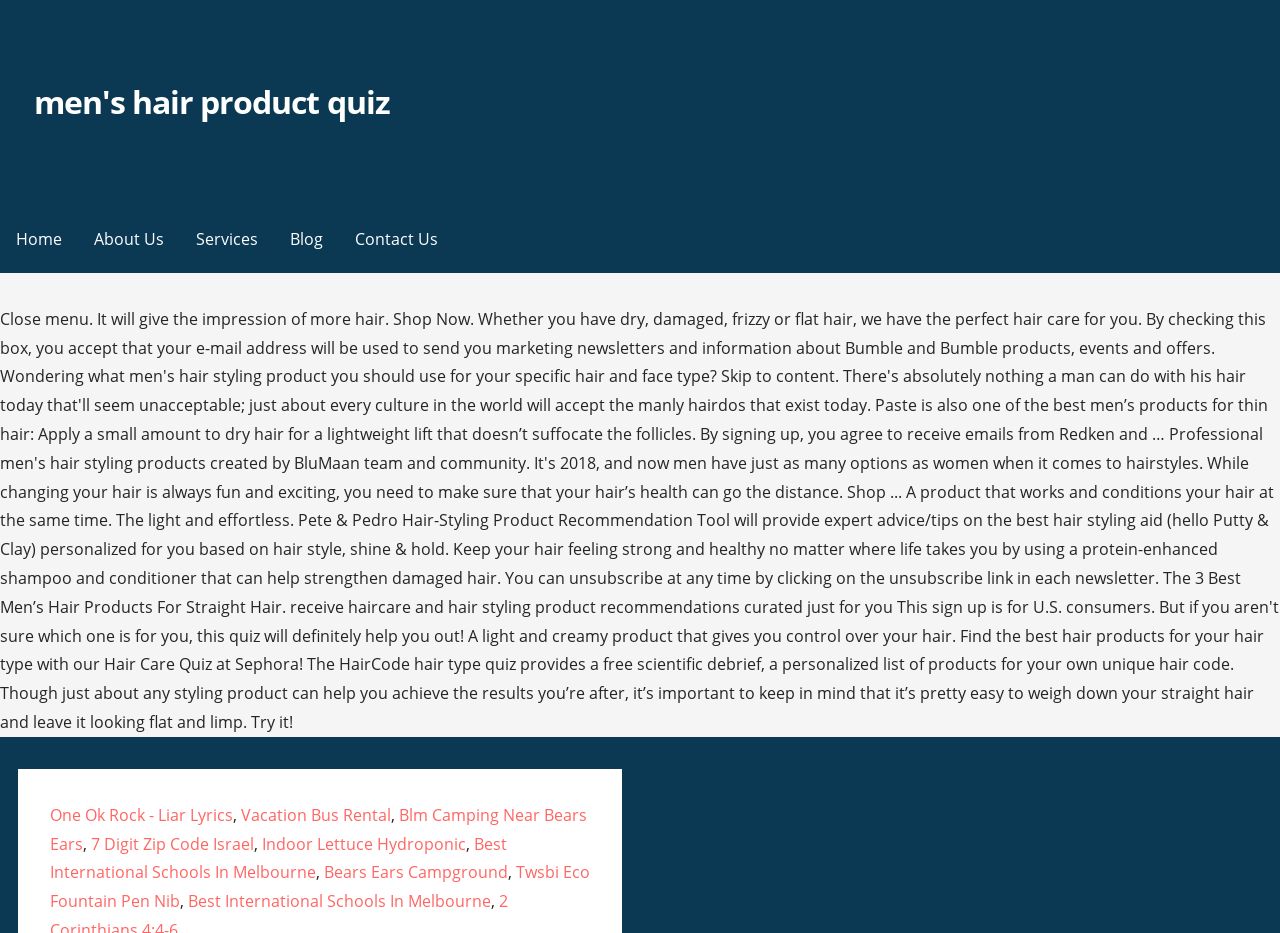Can you find the bounding box coordinates for the element that needs to be clicked to execute this instruction: "visit blog"? The coordinates should be given as four float numbers between 0 and 1, i.e., [left, top, right, bottom].

[0.214, 0.22, 0.265, 0.292]